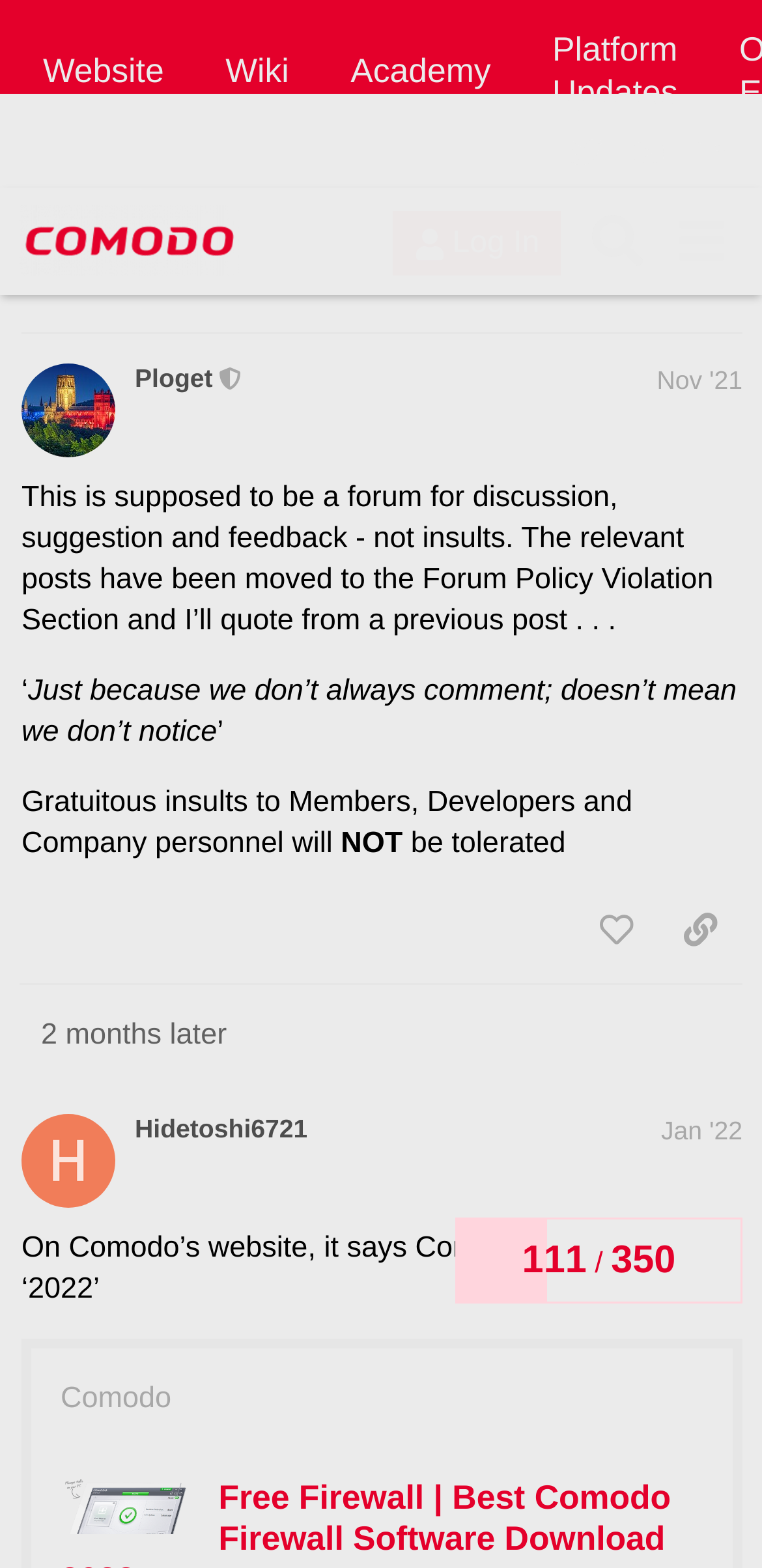Give a comprehensive overview of the webpage, including key elements.

This webpage appears to be a forum discussion page, specifically a thread about the development of Comodo Internet Security (CIS). At the top, there is a header section with a link to the "Comodo Forum" and an image of the forum's logo. Below this, there is a heading that reads "Questions regarding development of CIS" with a link to the same title.

On the left side of the page, there is a navigation section with a topic progress indicator showing "105" and "350" with a slash in between. Below this, there is a post from a user named Ming, which contains a paragraph of text discussing the CIS development.

To the right of the navigation section, there is a button labeled "Back" with an image of an arrow. Below this, there are two buttons, "like this post" and "share a link to this post".

The main content of the page consists of several posts from different users, including moderators. Each post has a heading with the user's name, a link to their profile, and the date and time of the post. The posts themselves contain paragraphs of text, with some quotes and emphasis on certain words.

There are a total of three posts on this page, each with a similar structure. The first post is from a moderator, Ploget, and contains a message about keeping the discussion civil and respectful. The second post is from a user, Hidetoshi6721, and discusses the Comodo Free Firewall. The third post is not fully visible, but appears to be a response to the previous post.

Throughout the page, there are several links to user profiles, the Comodo website, and other related topics. There are also several images, including the Comodo logo and various icons for liking and sharing posts.